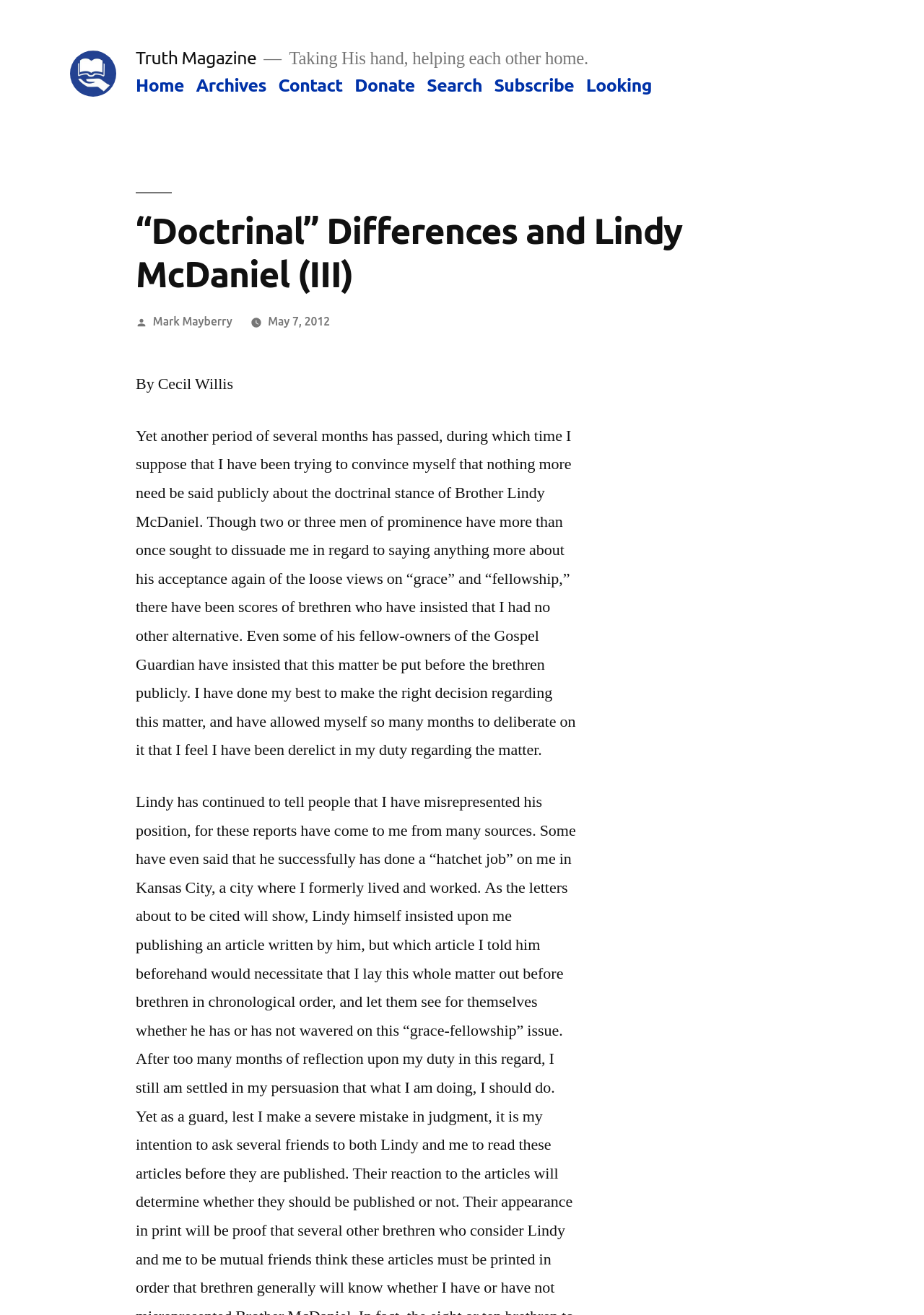Please find the bounding box coordinates in the format (top-left x, top-left y, bottom-right x, bottom-right y) for the given element description. Ensure the coordinates are floating point numbers between 0 and 1. Description: Subscribe

[0.535, 0.057, 0.621, 0.073]